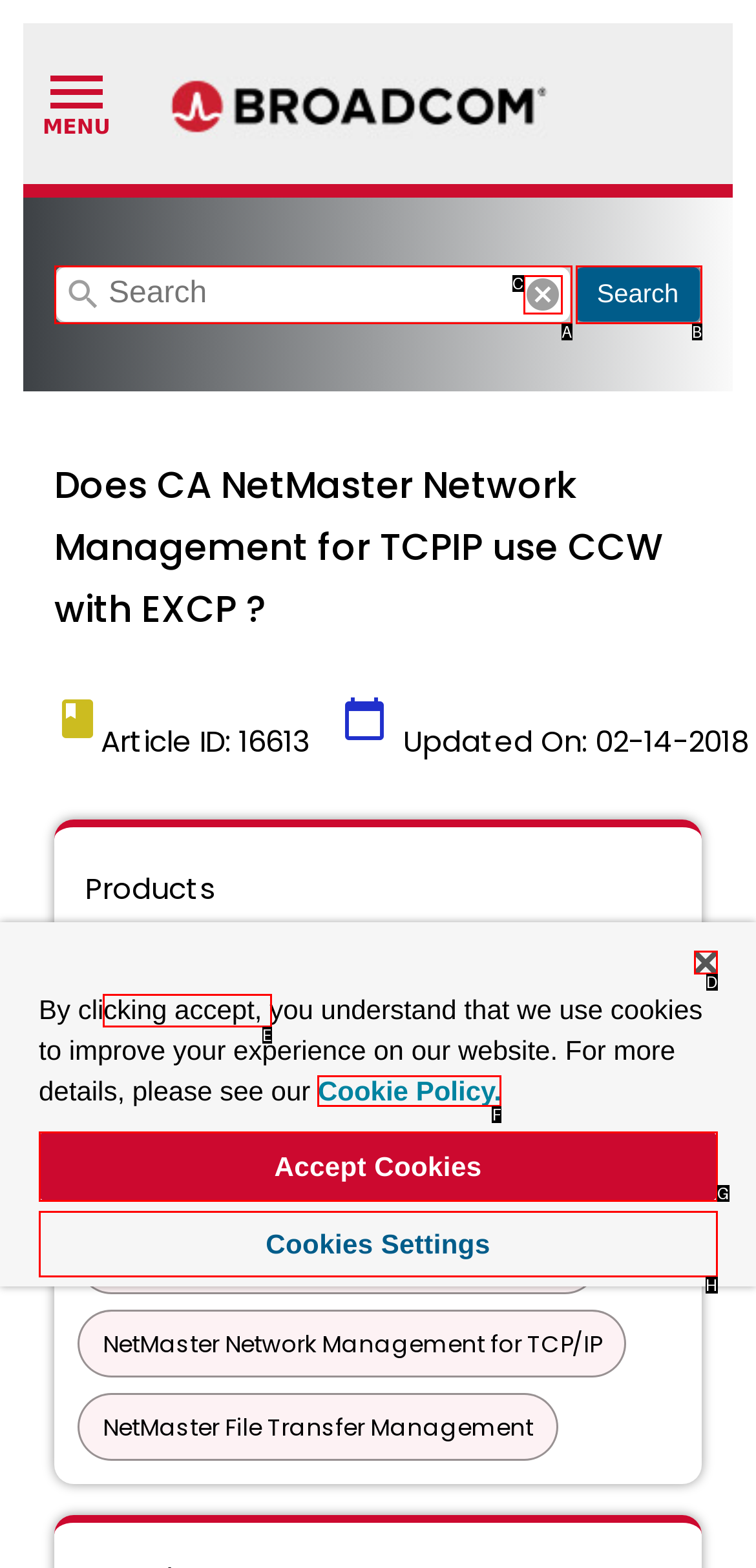Identify the correct UI element to click for this instruction: Learn more about CMDB for z/OS
Respond with the appropriate option's letter from the provided choices directly.

E